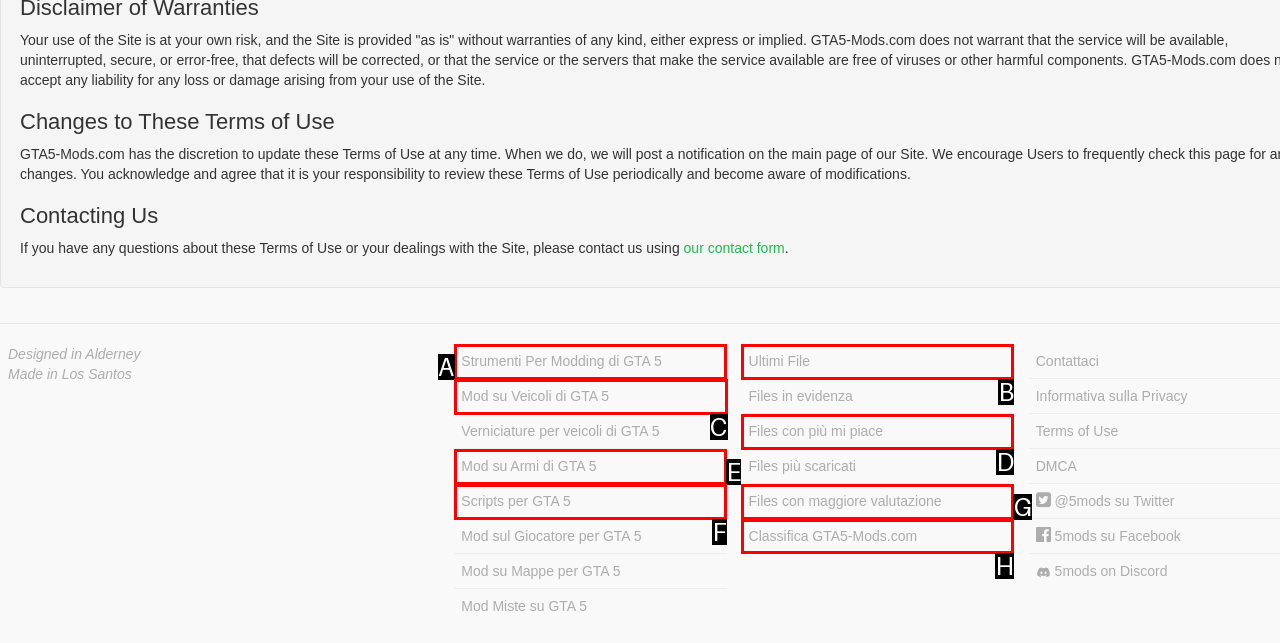Tell me which option I should click to complete the following task: go to the Mod su Veicoli di GTA 5 page
Answer with the option's letter from the given choices directly.

C